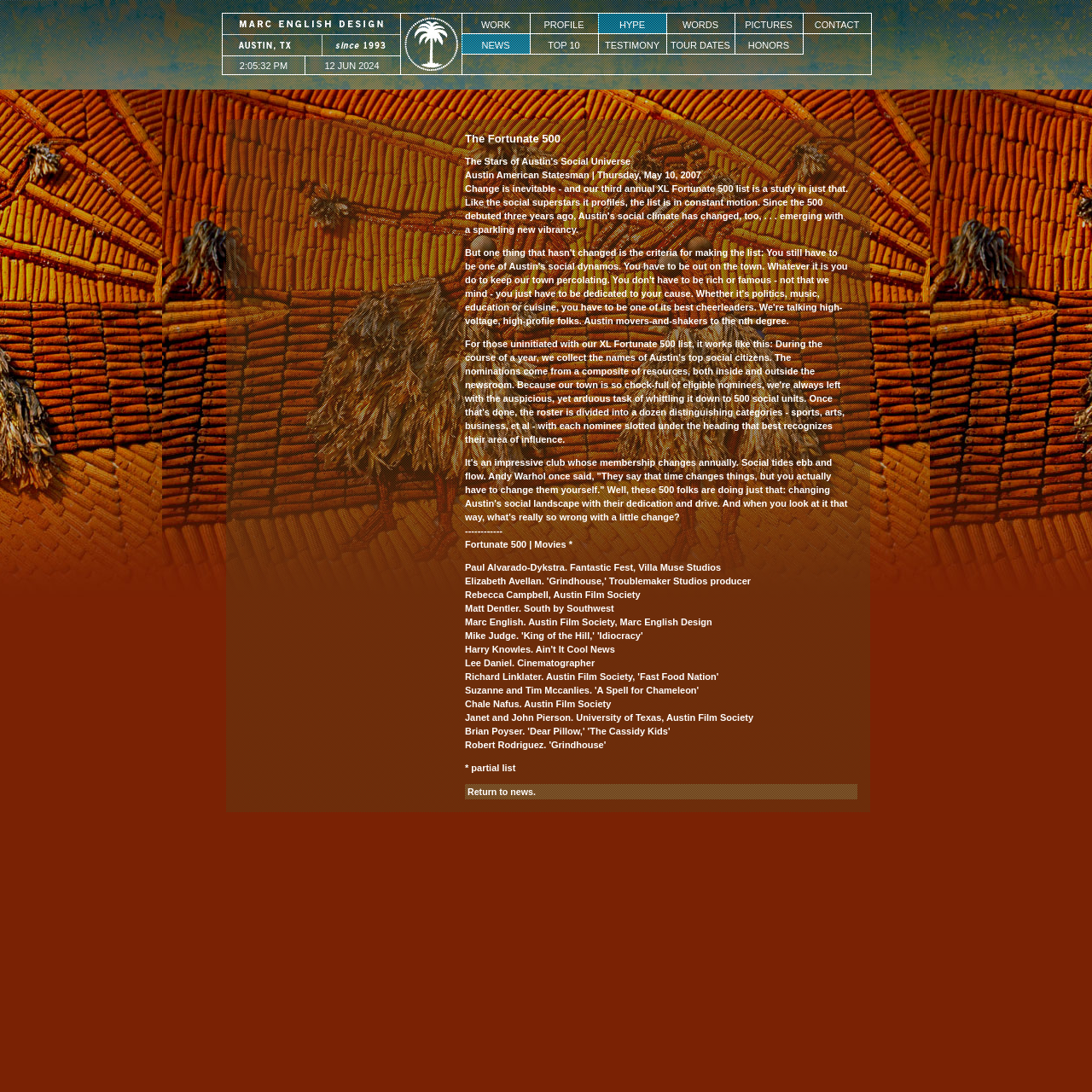Who is the author of the article?
Answer the question with as much detail as possible.

The author of the article is not explicitly mentioned in the webpage. Although there are names mentioned in the article, such as Paul Alvarado-Dykstra, Rebecca Campbell, and Marc English, they are not mentioned as the authors of the article.